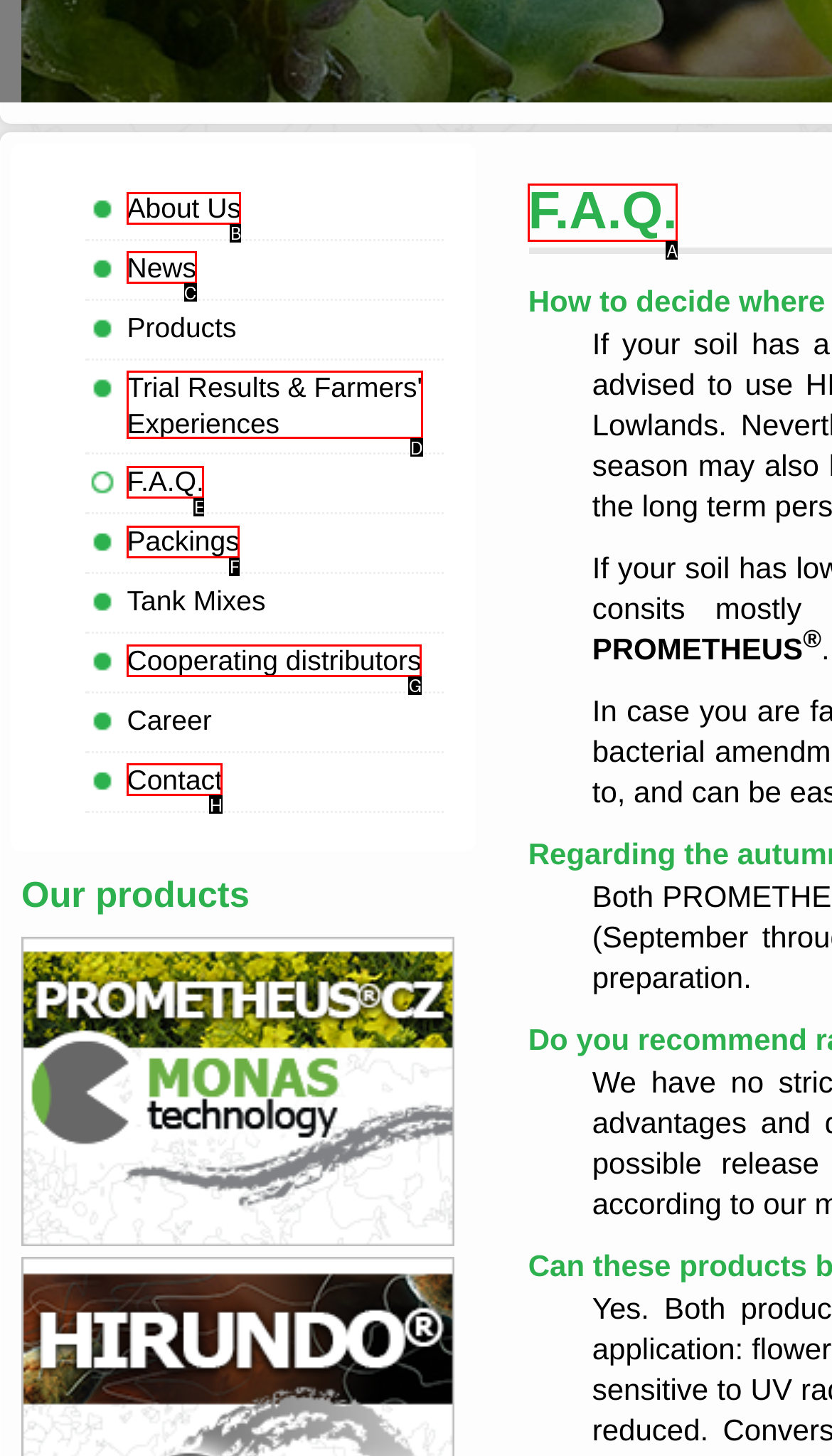Which option is described as follows: $0.00 0 Cart
Answer with the letter of the matching option directly.

None